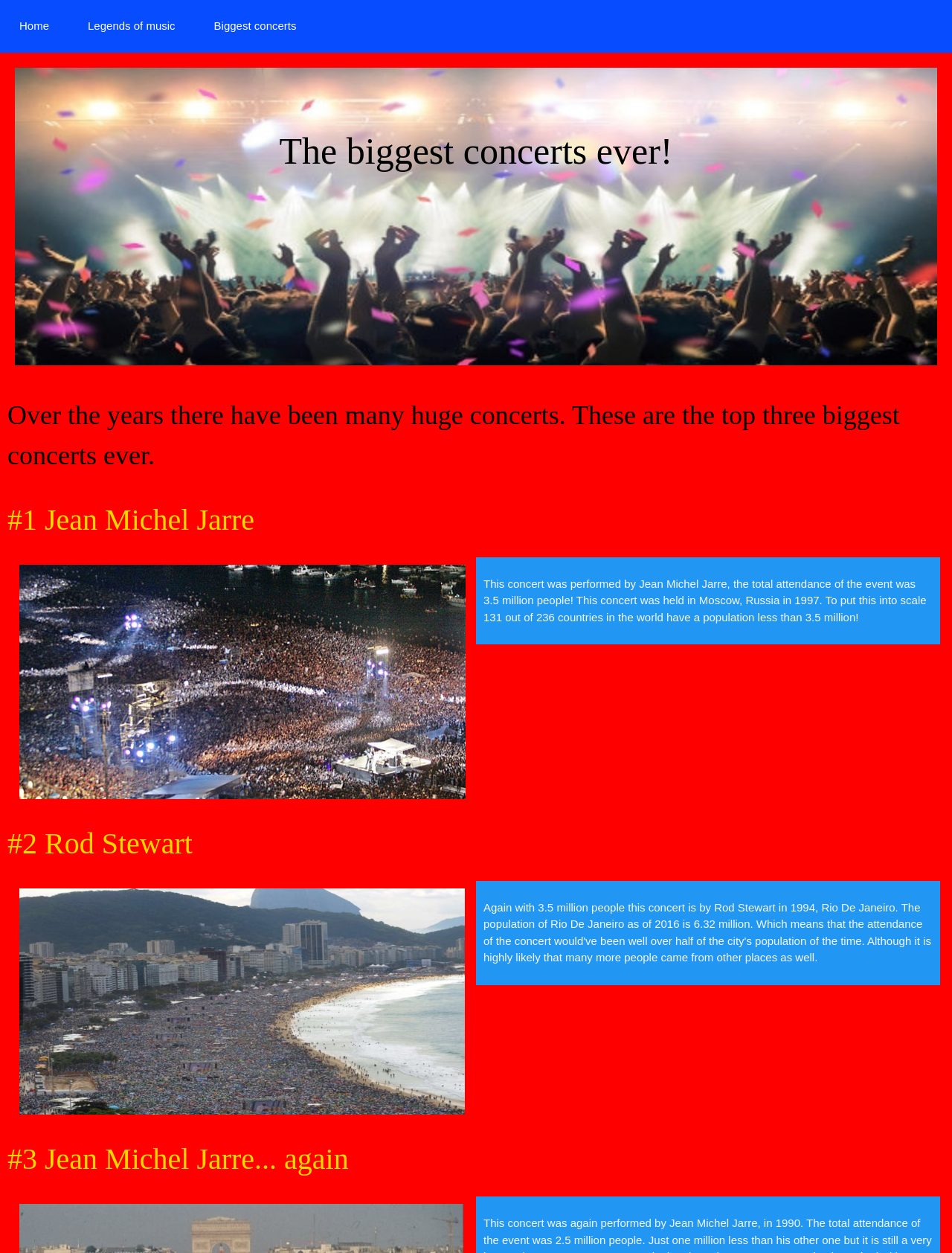Respond to the question below with a single word or phrase:
Who is the performer of the second biggest concert?

Rod Stewart